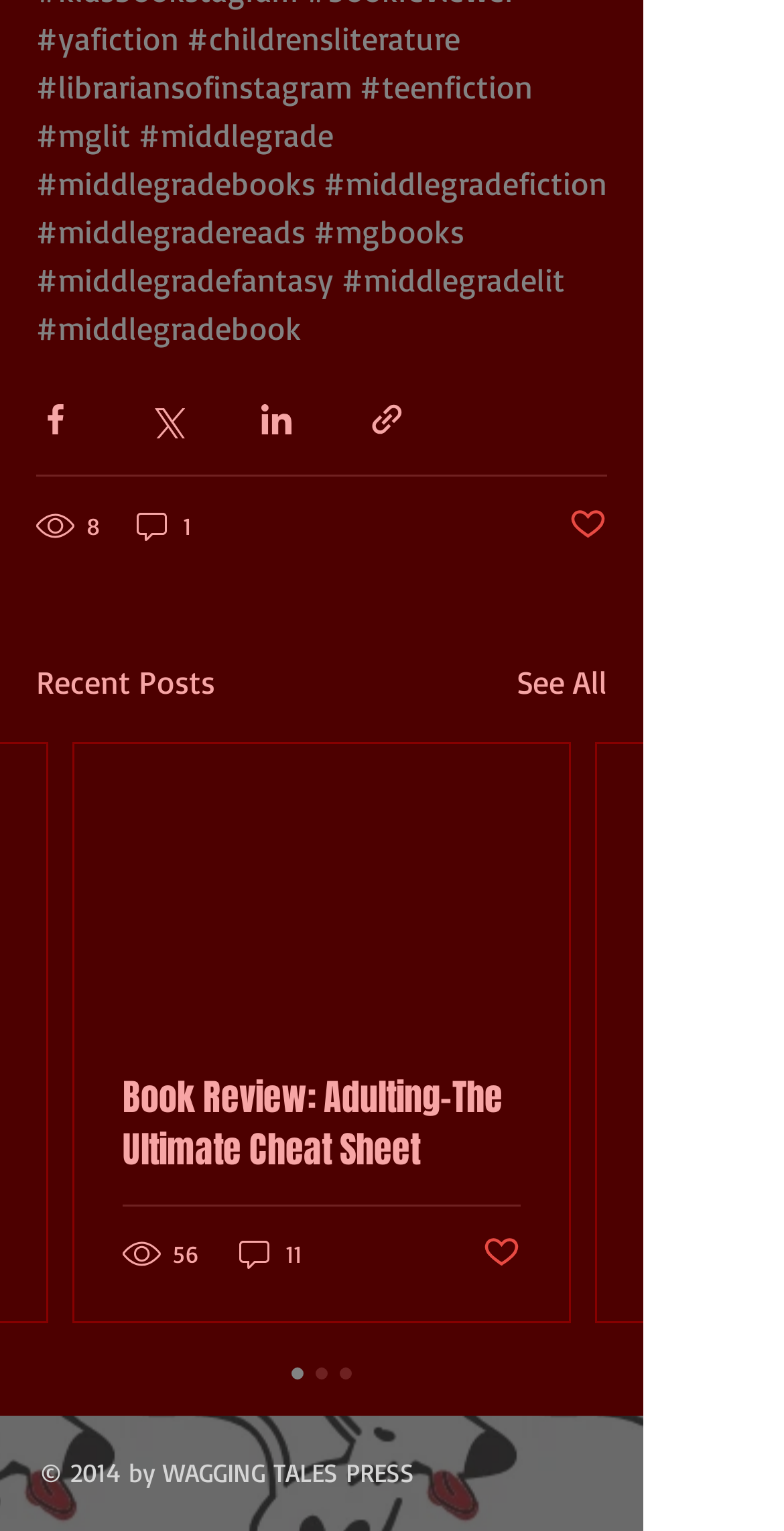Using floating point numbers between 0 and 1, provide the bounding box coordinates in the format (top-left x, top-left y, bottom-right x, bottom-right y). Locate the UI element described here: #bookrecommendation

[0.313, 0.288, 0.731, 0.314]